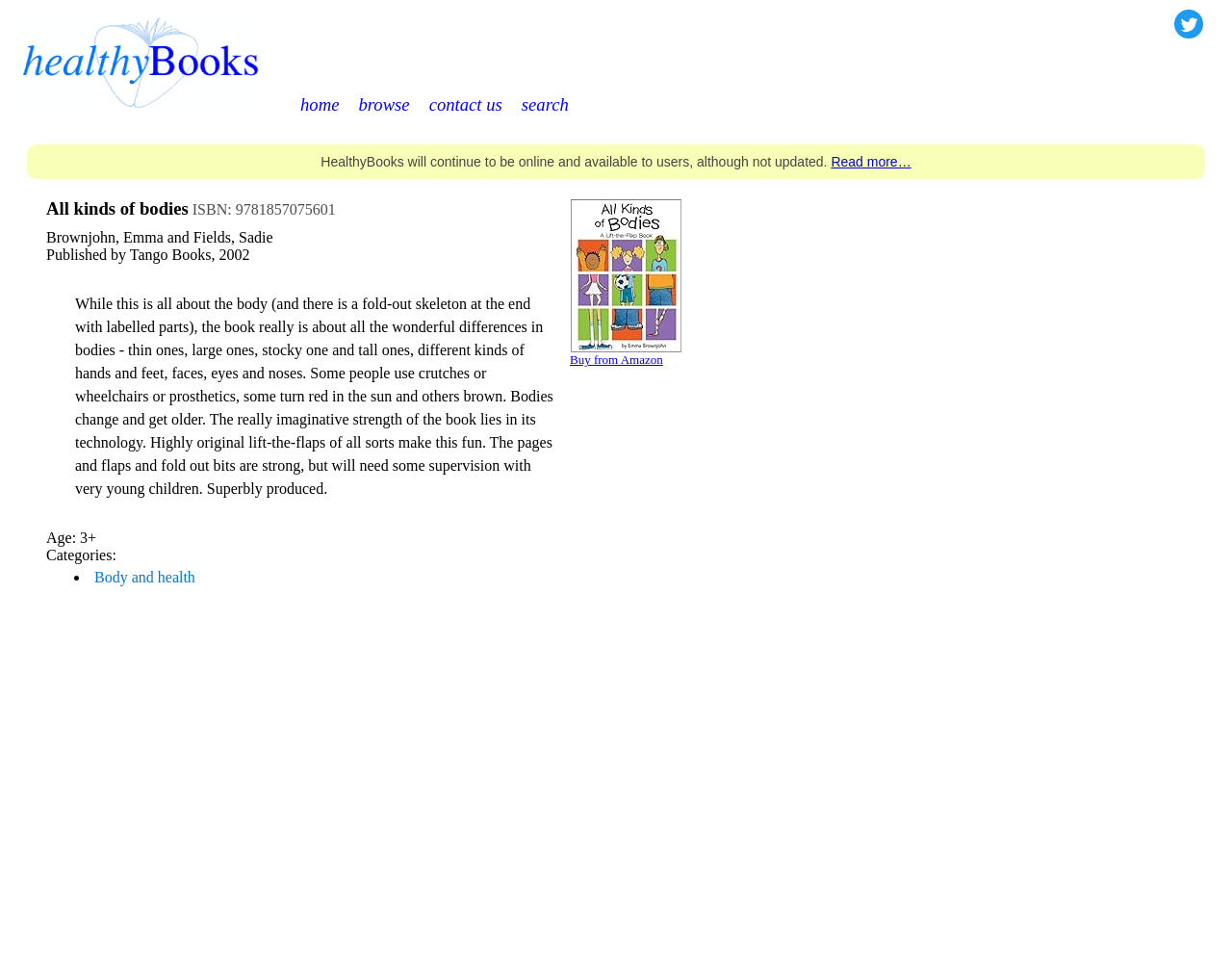Is there a fold-out skeleton in the book?
Answer the question in a detailed and comprehensive manner.

The book description mentions that 'there is a fold-out skeleton at the end with labelled parts', indicating that there is a fold-out skeleton in the book.